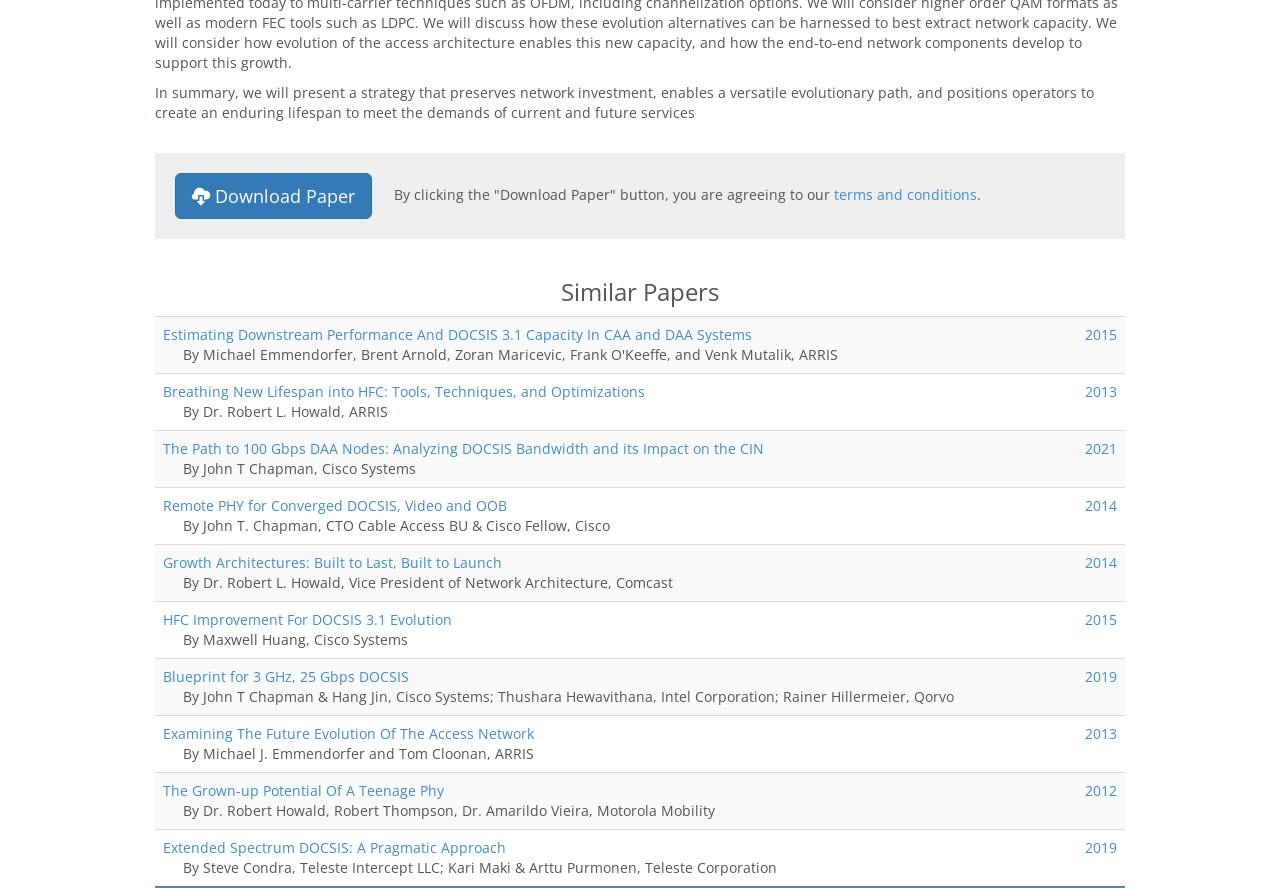Identify the bounding box of the HTML element described as: "2015".

[0.848, 0.687, 0.873, 0.708]